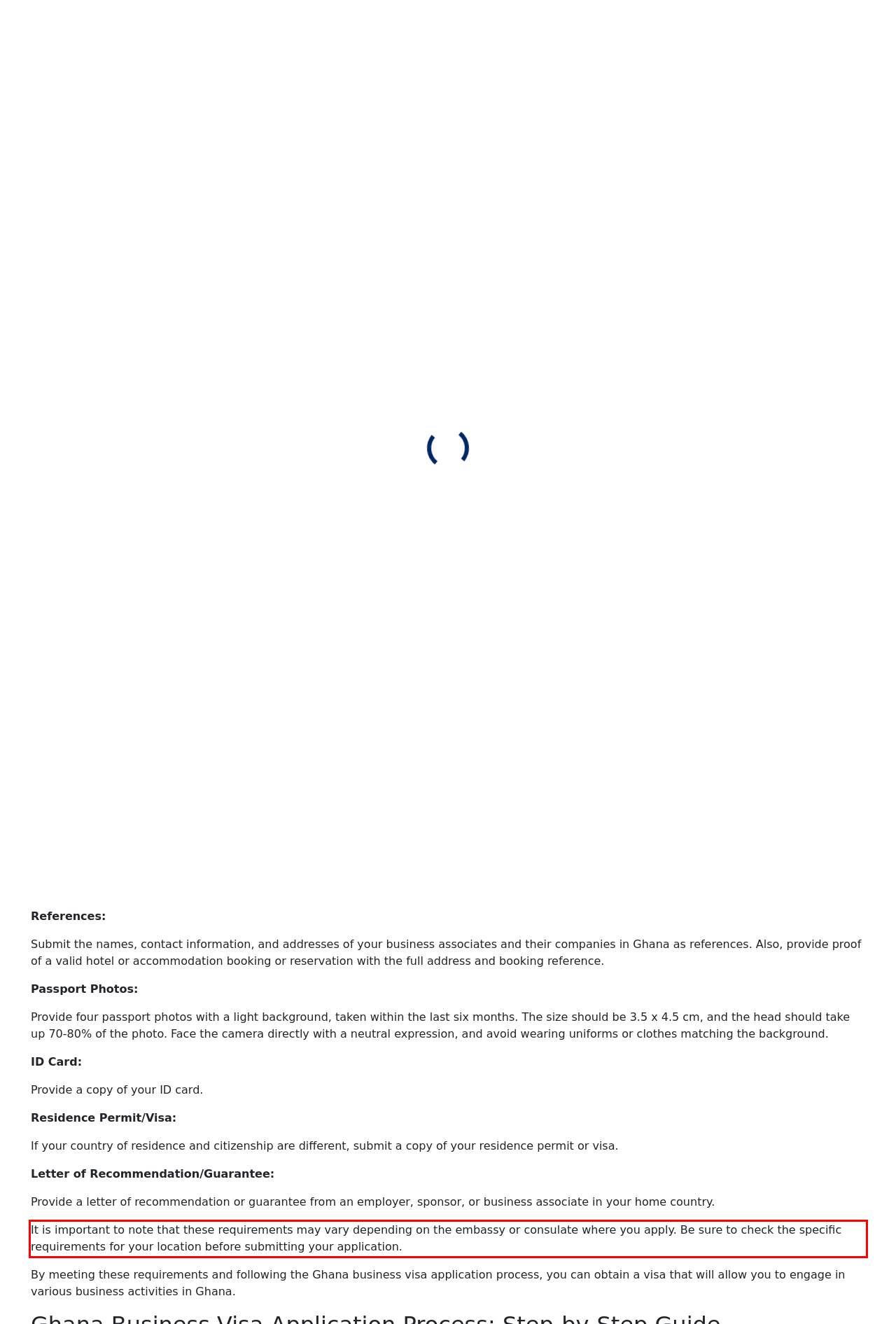Please examine the webpage screenshot containing a red bounding box and use OCR to recognize and output the text inside the red bounding box.

It is important to note that these requirements may vary depending on the embassy or consulate where you apply. Be sure to check the specific requirements for your location before submitting your application.